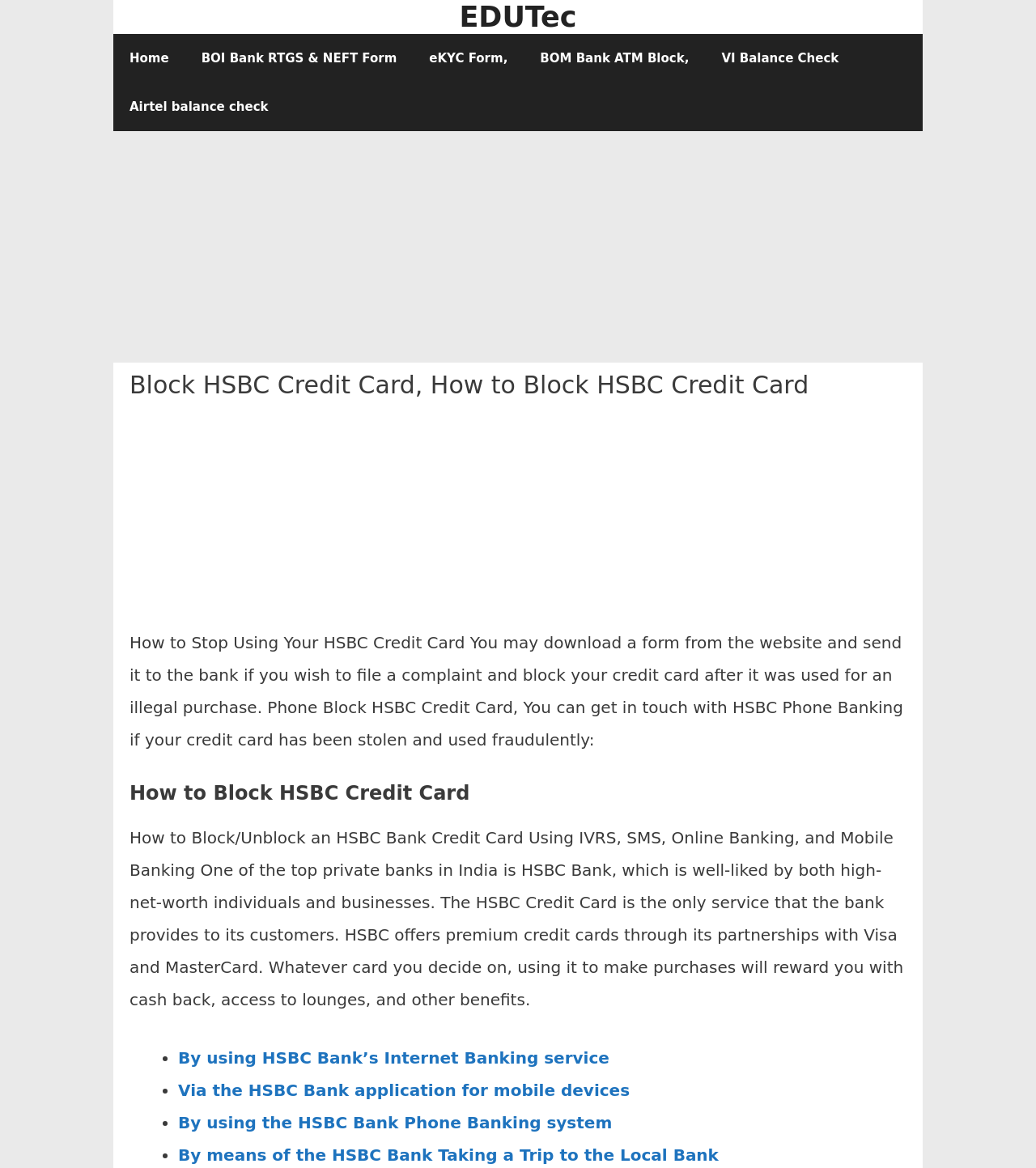Provide the bounding box coordinates for the area that should be clicked to complete the instruction: "click on EDUTec link".

[0.443, 0.001, 0.557, 0.028]